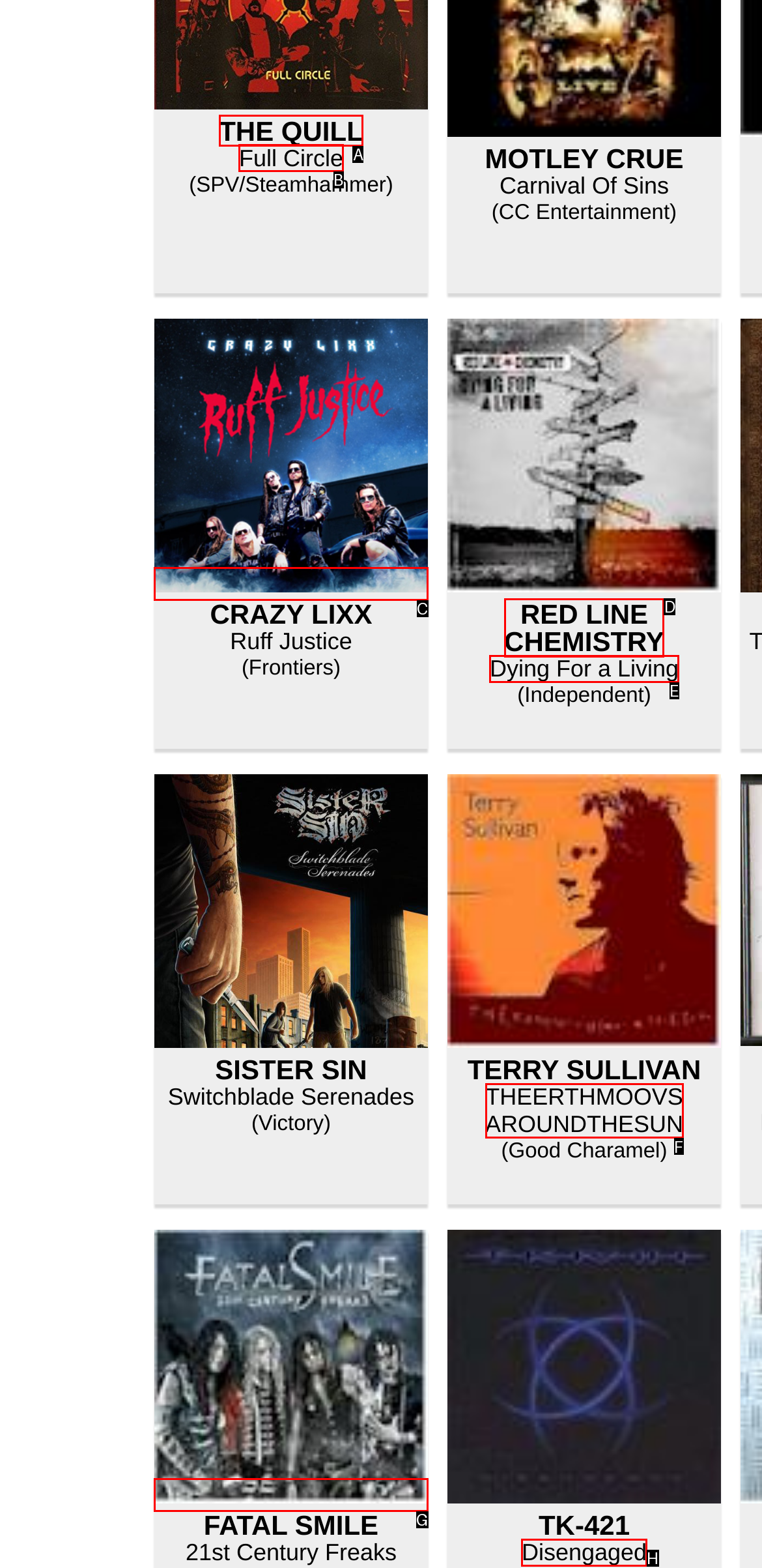Point out which UI element to click to complete this task: Visit TERRY SULLIVAN THEERTHMOOVS AROUNDTHESUN page
Answer with the letter corresponding to the right option from the available choices.

F